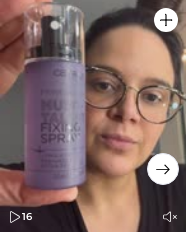Who is the reviewer in the video? Look at the image and give a one-word or short phrase answer.

Naiara Sward